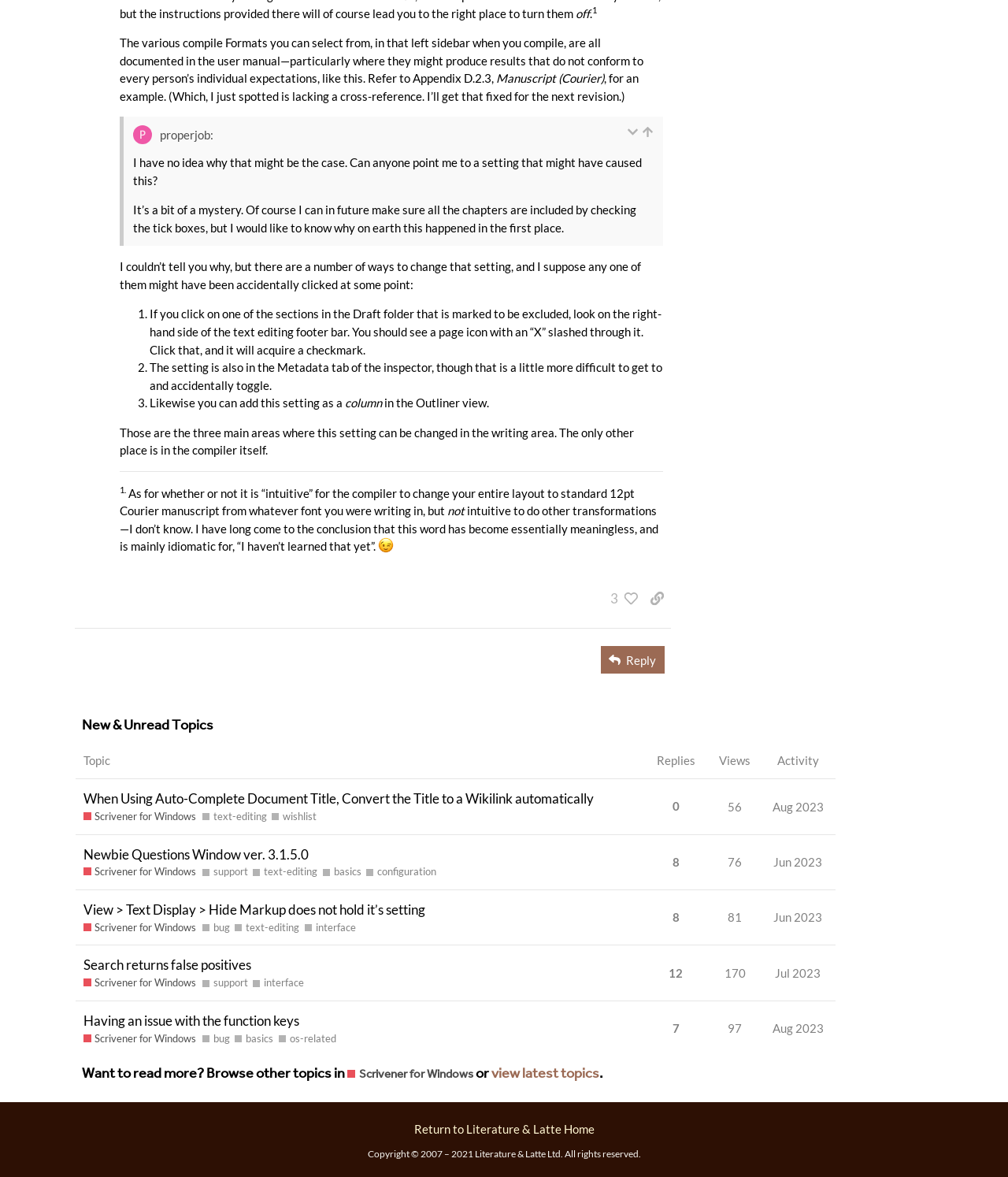Identify the bounding box coordinates of the region I need to click to complete this instruction: "copy a link to this post to clipboard".

[0.637, 0.498, 0.666, 0.52]